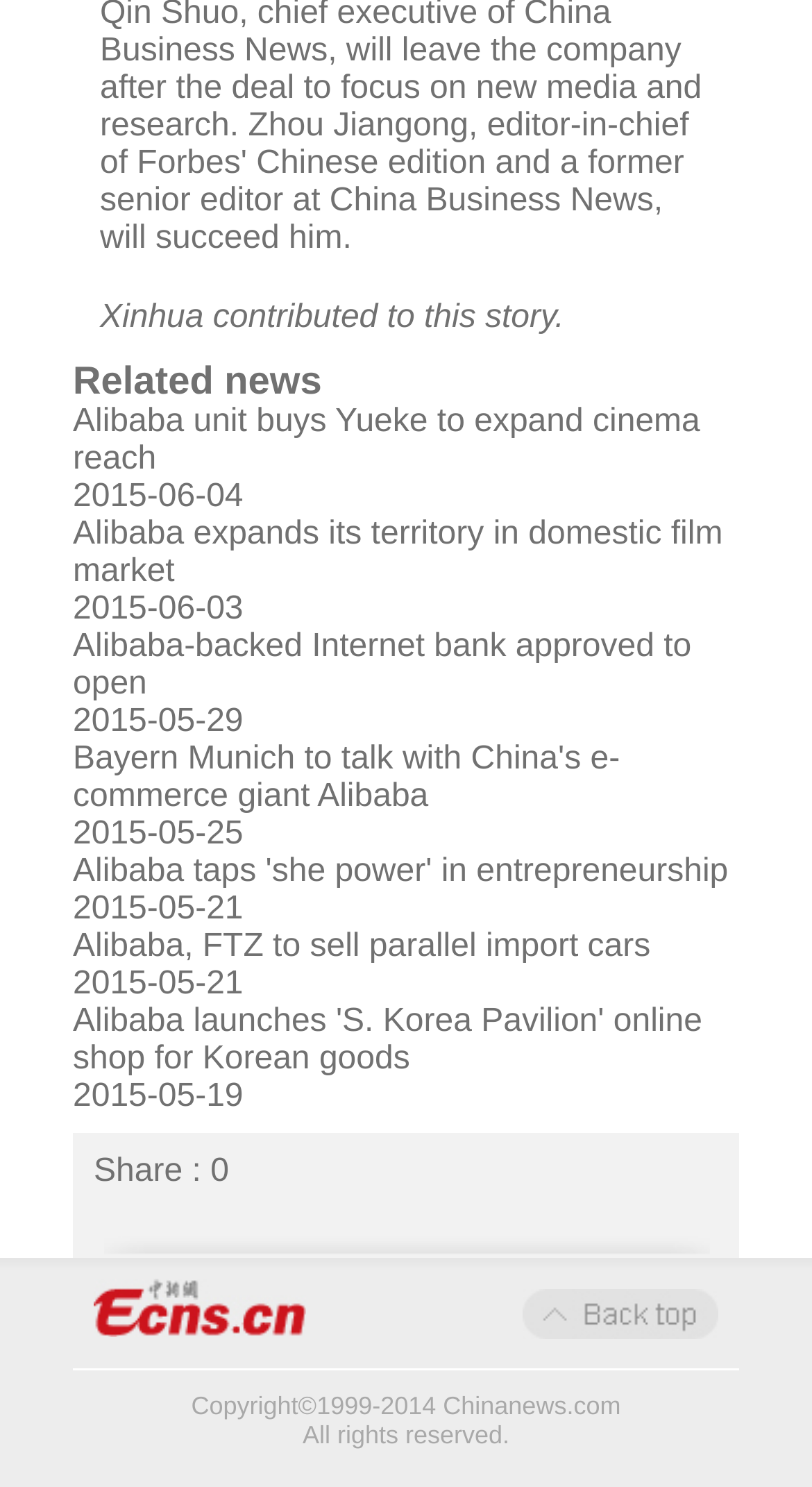What is the category of the news?
Look at the screenshot and respond with a single word or phrase.

Related news